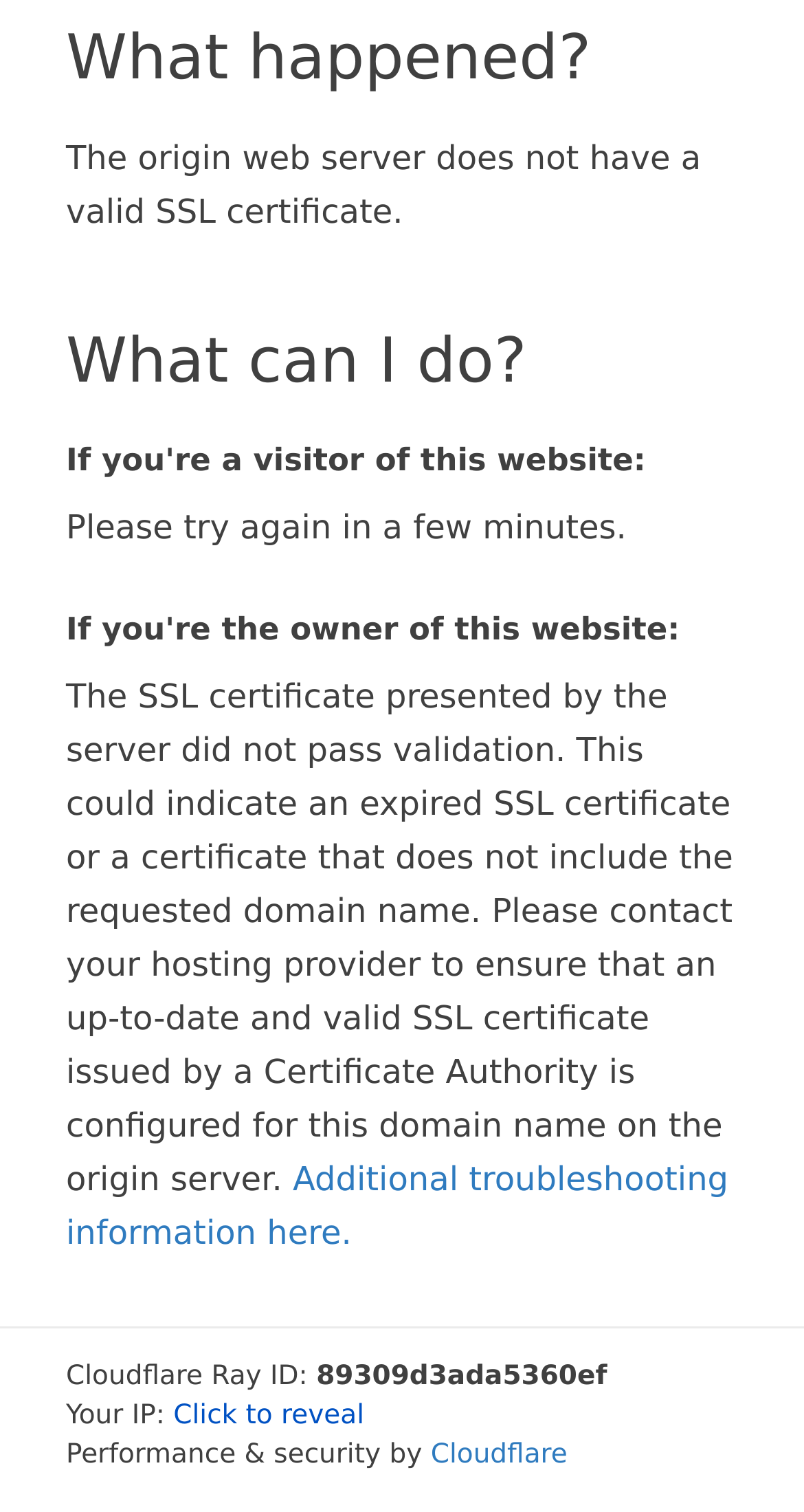Using the description "Cloudflare", locate and provide the bounding box of the UI element.

[0.536, 0.953, 0.706, 0.973]